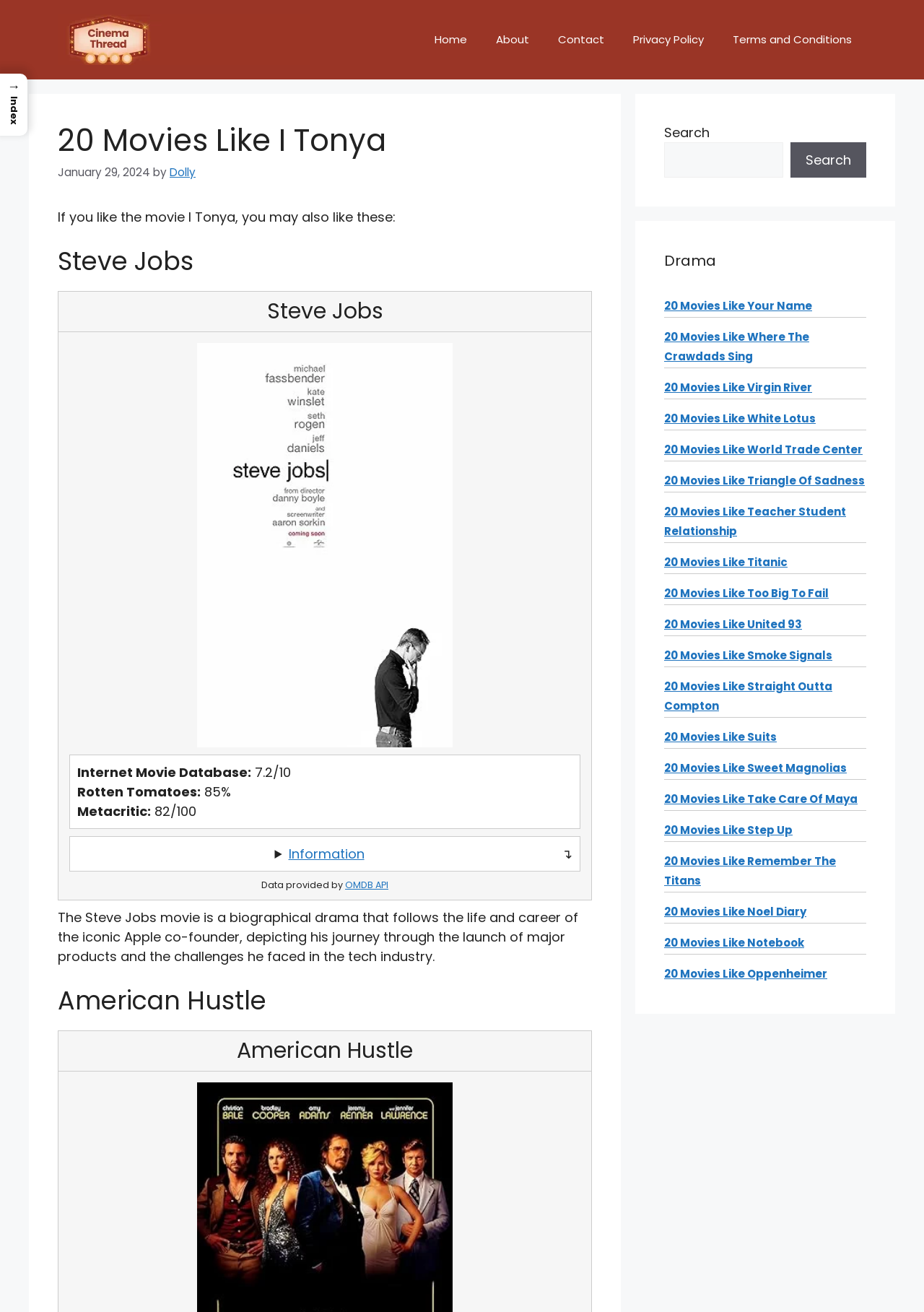Convey a detailed summary of the webpage, mentioning all key elements.

This webpage is about recommending movies similar to "I Tonya". At the top, there is a banner with the site's logo and a navigation menu with links to "Home", "About", "Contact", "Privacy Policy", and "Terms and Conditions". Below the navigation menu, there is a heading that reads "20 Movies Like I Tonya". 

To the right of the heading, there is a time stamp indicating the date "January 29, 2024". The author of the article, "Dolly", is mentioned next to the time stamp. 

The main content of the webpage is divided into sections, each recommending a movie. The first recommended movie is "Steve Jobs", which has a brief description and ratings from Internet Movie Database, Rotten Tomatoes, and Metacritic. There is also a "Details" section that can be expanded to reveal more information. 

Below the "Steve Jobs" section, there are more movie recommendations, including "American Hustle" and others. Each section has a similar layout, with a heading, a brief description, and ratings. 

On the right side of the webpage, there is a search bar and a list of links to other movie recommendation articles, such as "20 Movies Like Your Name" and "20 Movies Like Titanic". At the bottom of the webpage, there is a link to the index page.